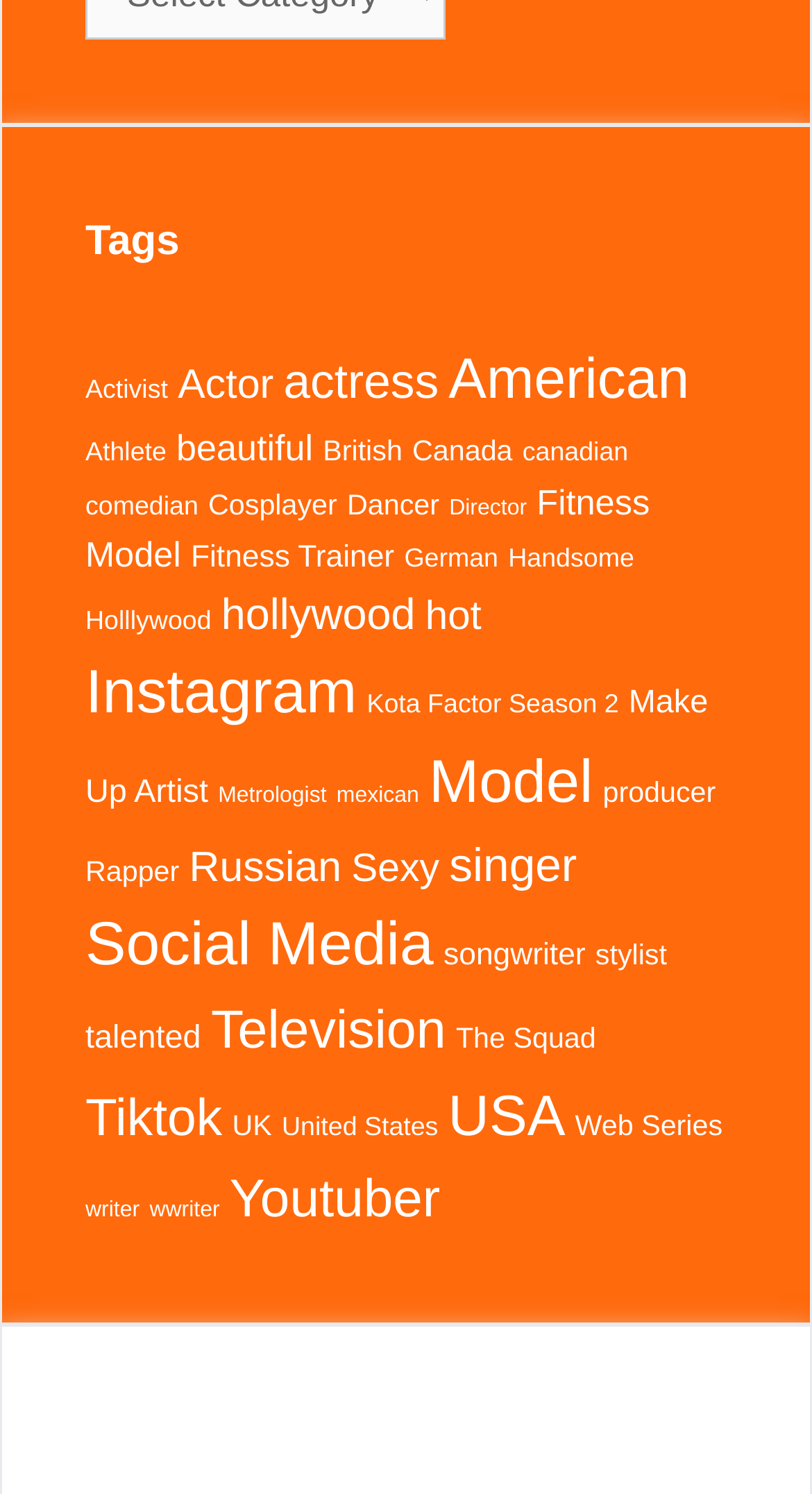Predict the bounding box coordinates of the area that should be clicked to accomplish the following instruction: "View 'Instagram' celebrities". The bounding box coordinates should consist of four float numbers between 0 and 1, i.e., [left, top, right, bottom].

[0.105, 0.441, 0.44, 0.487]